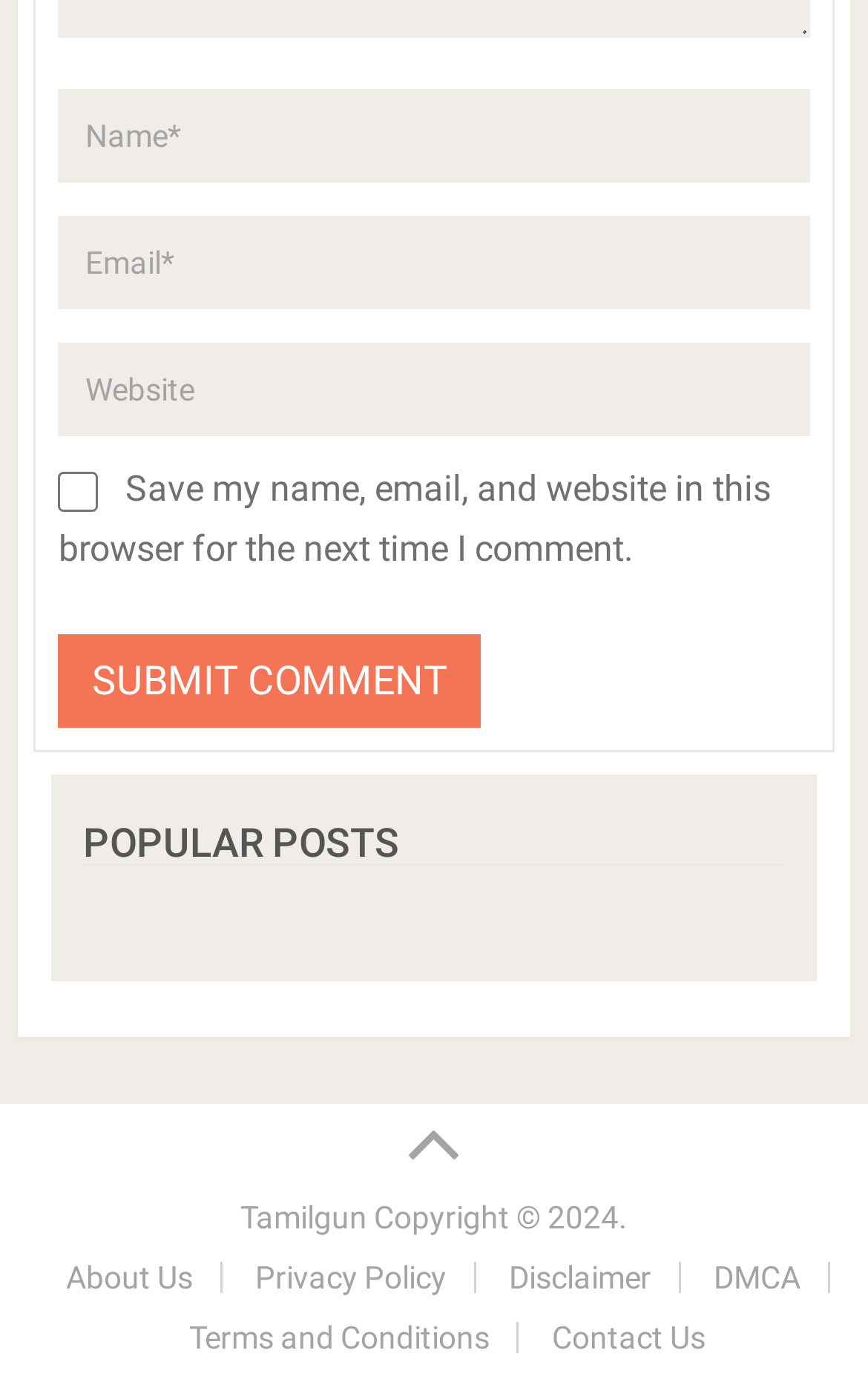What is the title of the section above the links?
Provide a one-word or short-phrase answer based on the image.

POPULAR POSTS